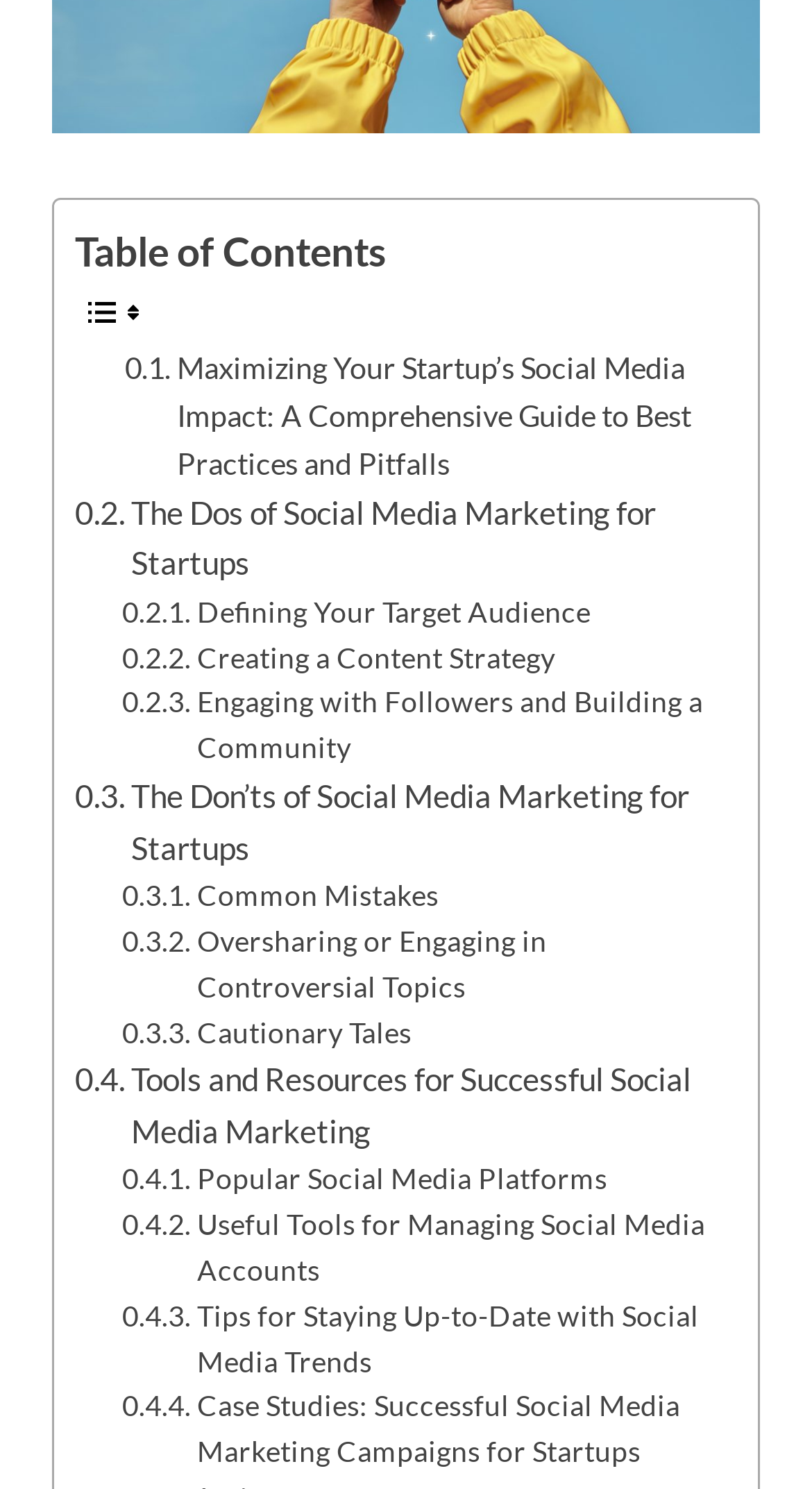How many links are in the table of contents?
Refer to the image and offer an in-depth and detailed answer to the question.

I counted the number of links under the 'Table of Contents' section, which are 'Maximizing Your Startup’s Social Media Impact', 'The Dos of Social Media Marketing for Startups', 'Defining Your Target Audience', 'Creating a Content Strategy', 'Engaging with Followers and Building a Community', 'The Don’ts of Social Media Marketing for Startups', 'Common Mistakes', 'Oversharing or Engaging in Controversial Topics', 'Cautionary Tales', 'Tools and Resources for Successful Social Media Marketing', 'Case Studies: Successful Social Media Marketing Campaigns for Startups'.